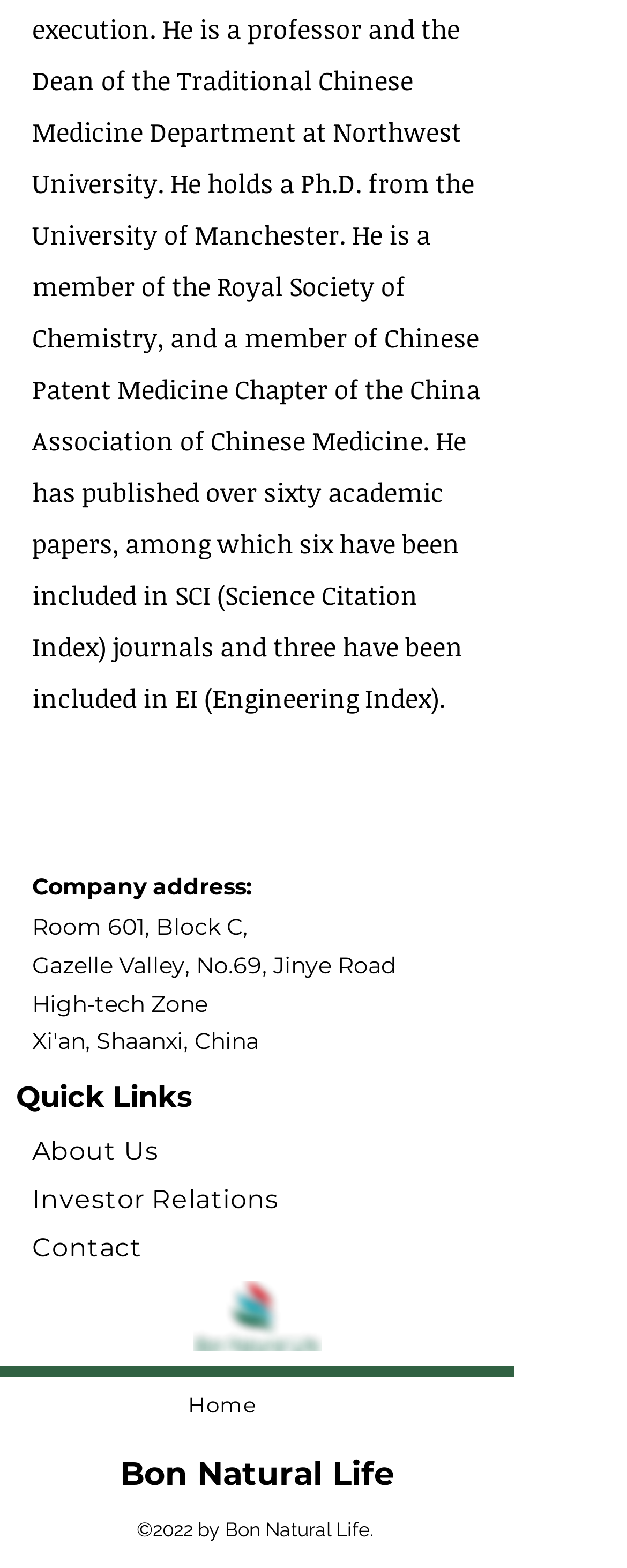Provide the bounding box for the UI element matching this description: "PHP Tutorials".

None